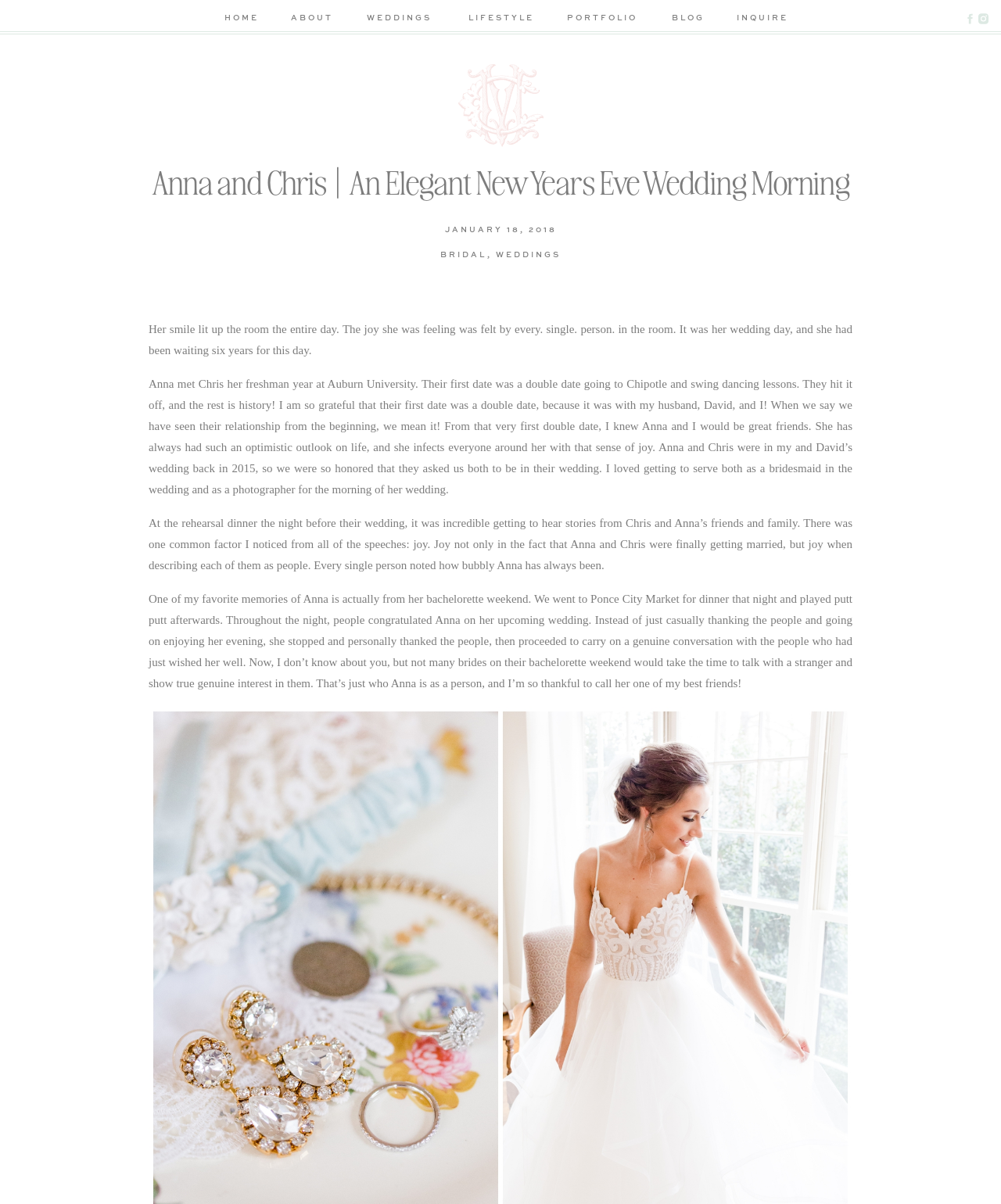Pinpoint the bounding box coordinates of the element that must be clicked to accomplish the following instruction: "Check the BLOG posts". The coordinates should be in the format of four float numbers between 0 and 1, i.e., [left, top, right, bottom].

[0.665, 0.009, 0.709, 0.023]